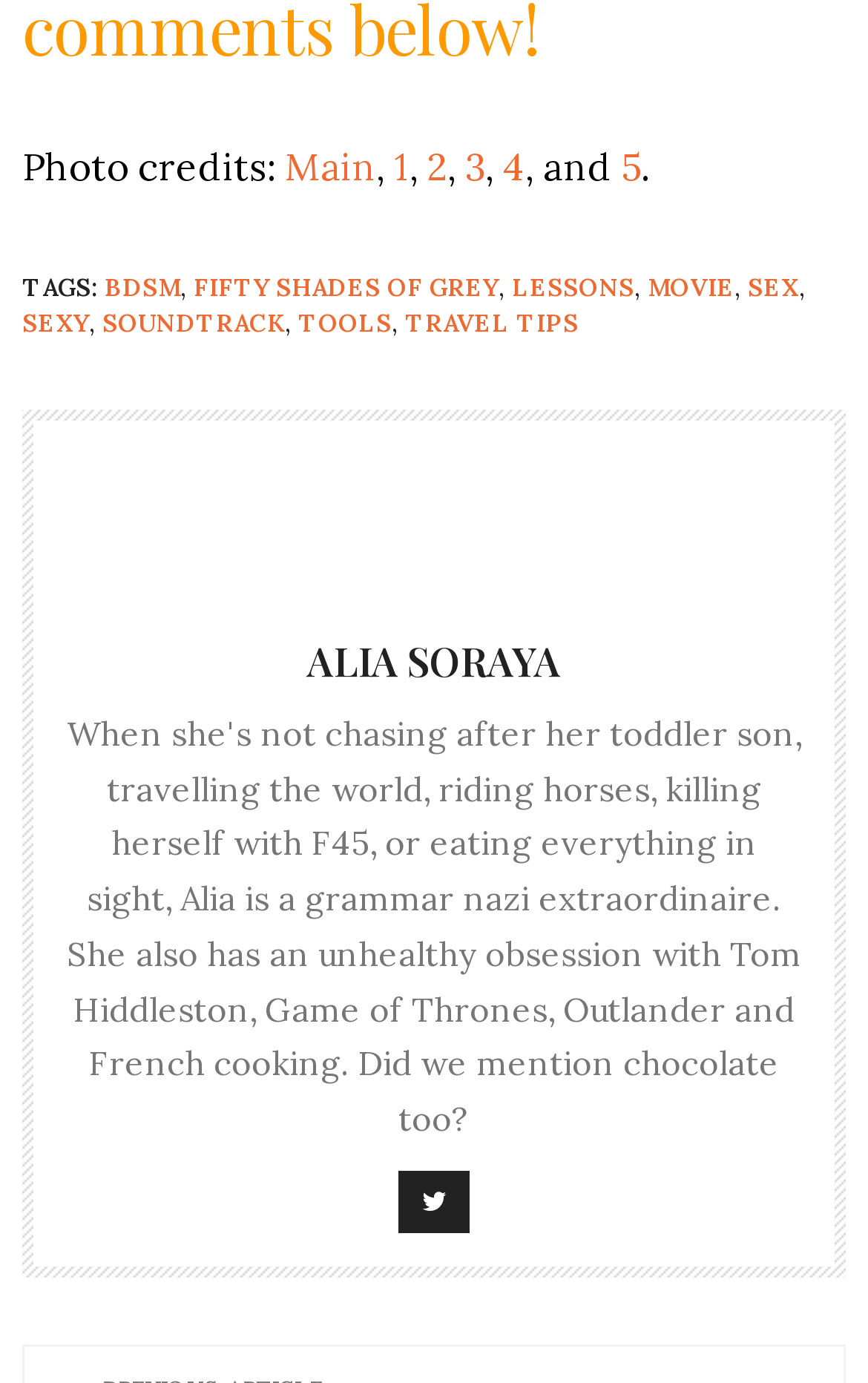Answer the following query concisely with a single word or phrase:
What is the last link in the main section?

5